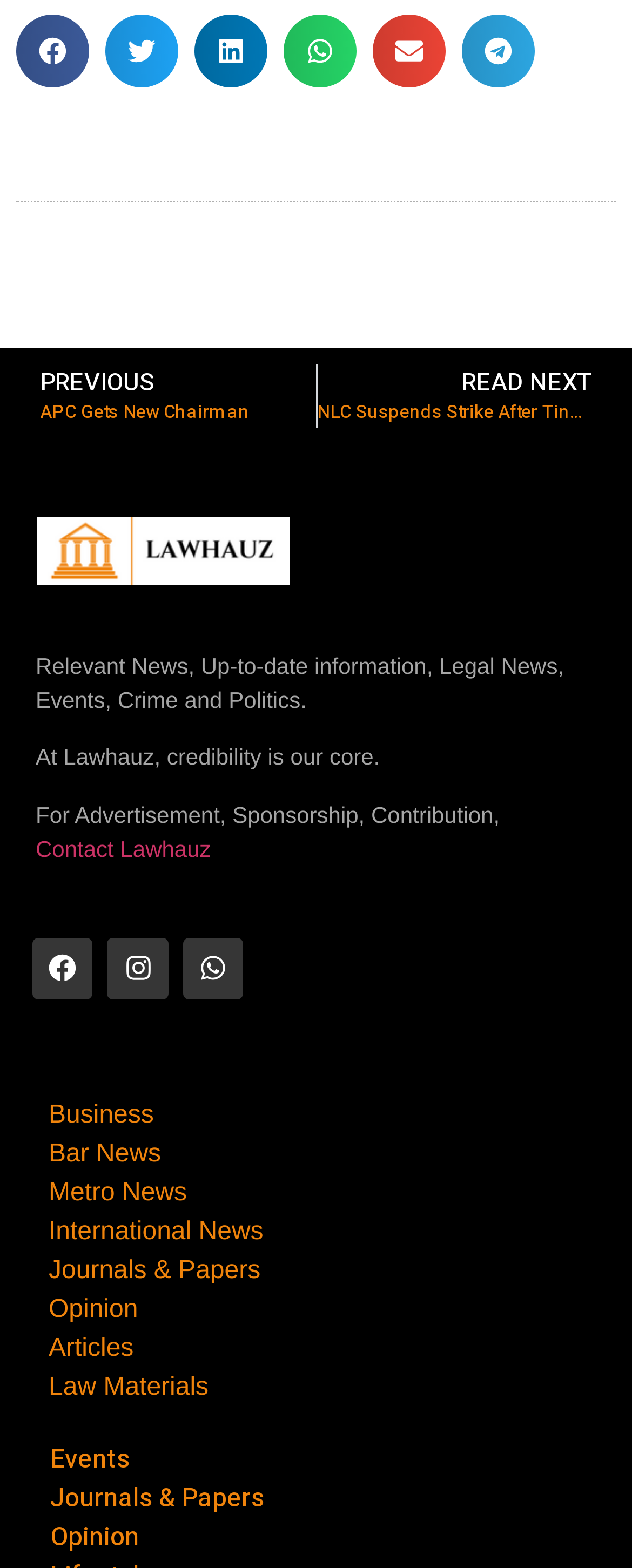Pinpoint the bounding box coordinates of the area that should be clicked to complete the following instruction: "Contact Lawhauz". The coordinates must be given as four float numbers between 0 and 1, i.e., [left, top, right, bottom].

[0.056, 0.533, 0.334, 0.549]